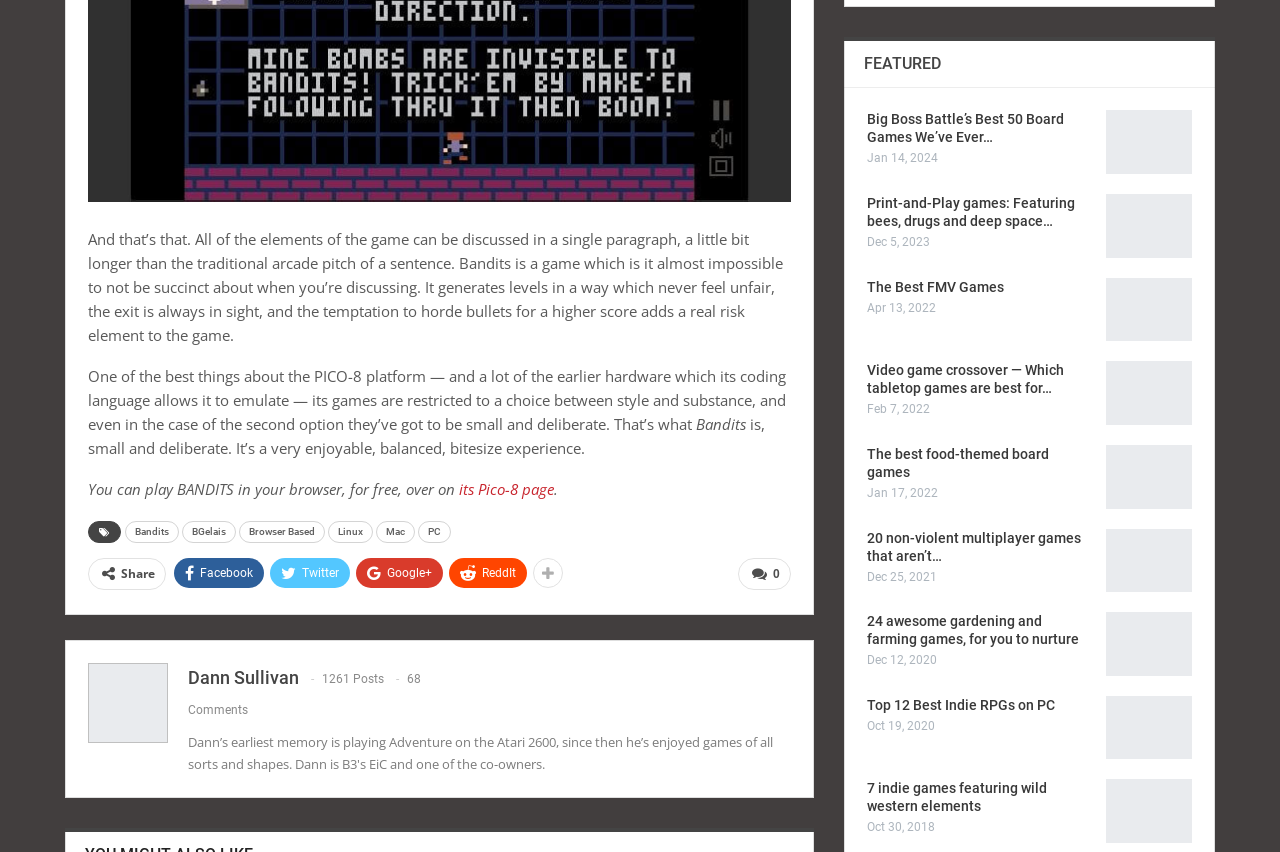Determine the bounding box coordinates of the clickable element necessary to fulfill the instruction: "Read the article 'Big Boss Battle’s Best 50 Board Games We’ve Ever…'". Provide the coordinates as four float numbers within the 0 to 1 range, i.e., [left, top, right, bottom].

[0.677, 0.131, 0.831, 0.171]